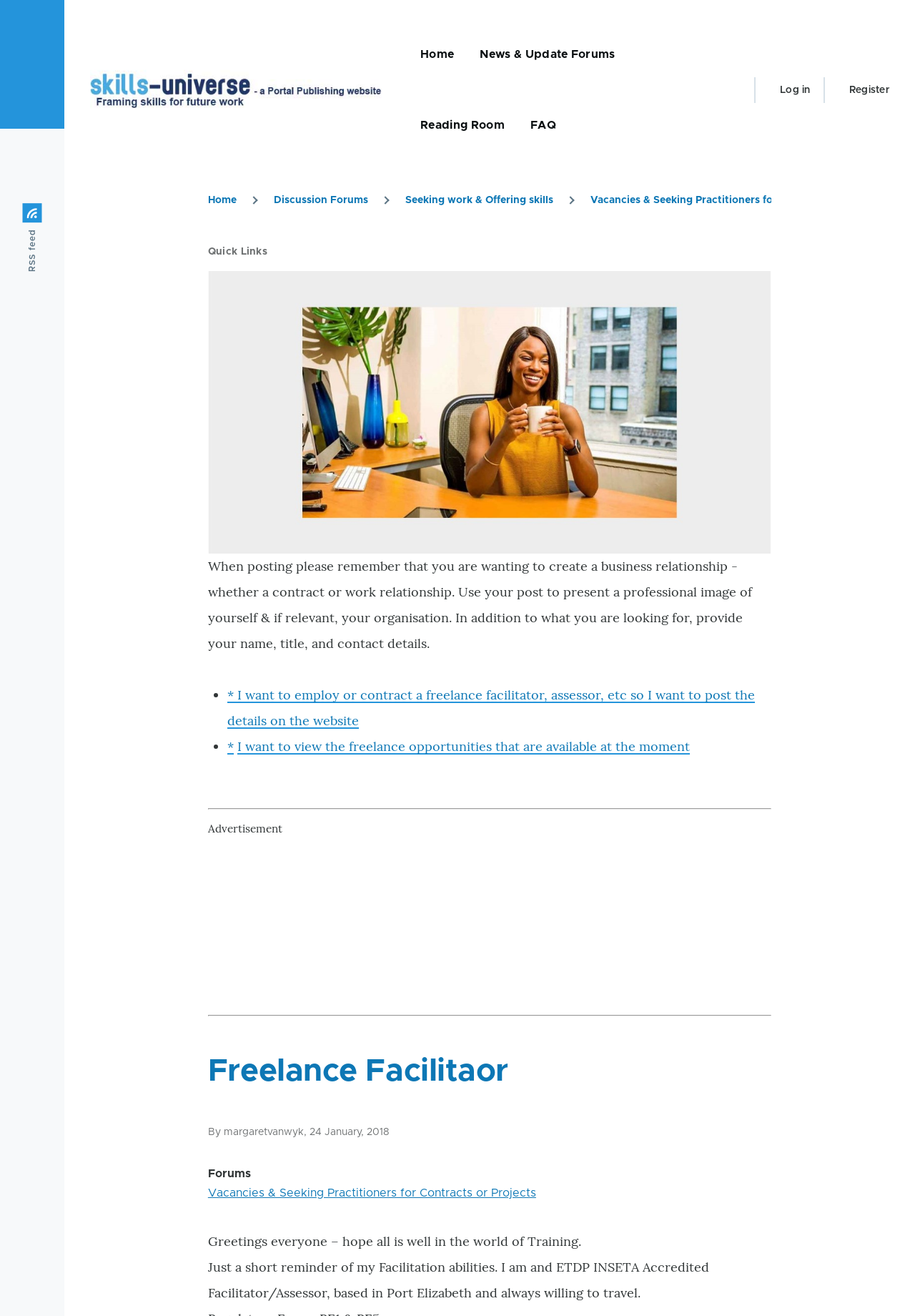Determine the bounding box coordinates of the clickable element necessary to fulfill the instruction: "Click on the 'Home' link". Provide the coordinates as four float numbers within the 0 to 1 range, i.e., [left, top, right, bottom].

[0.098, 0.046, 0.417, 0.091]